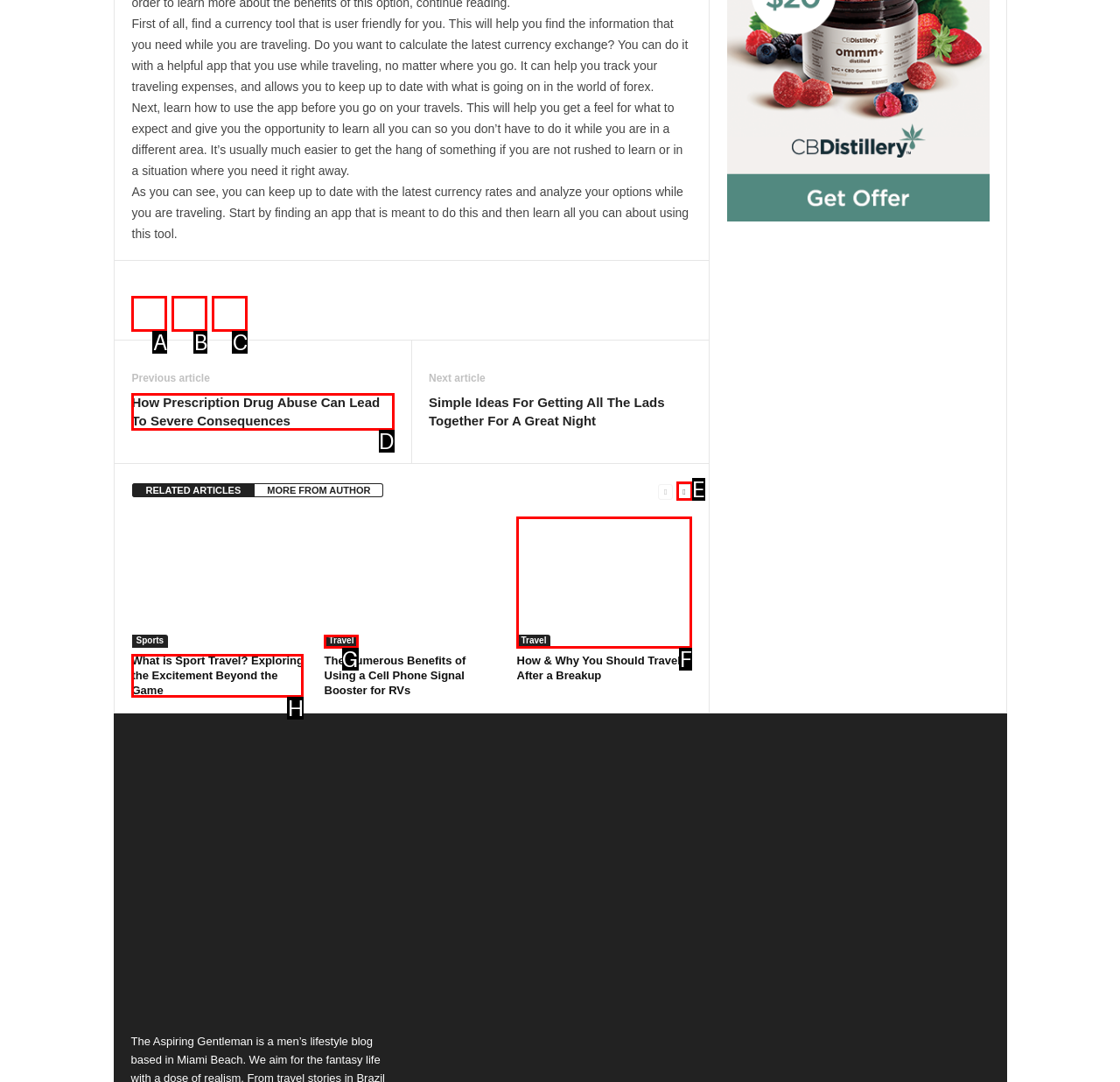Find the HTML element to click in order to complete this task: Click on the 'next-page' link
Answer with the letter of the correct option.

E